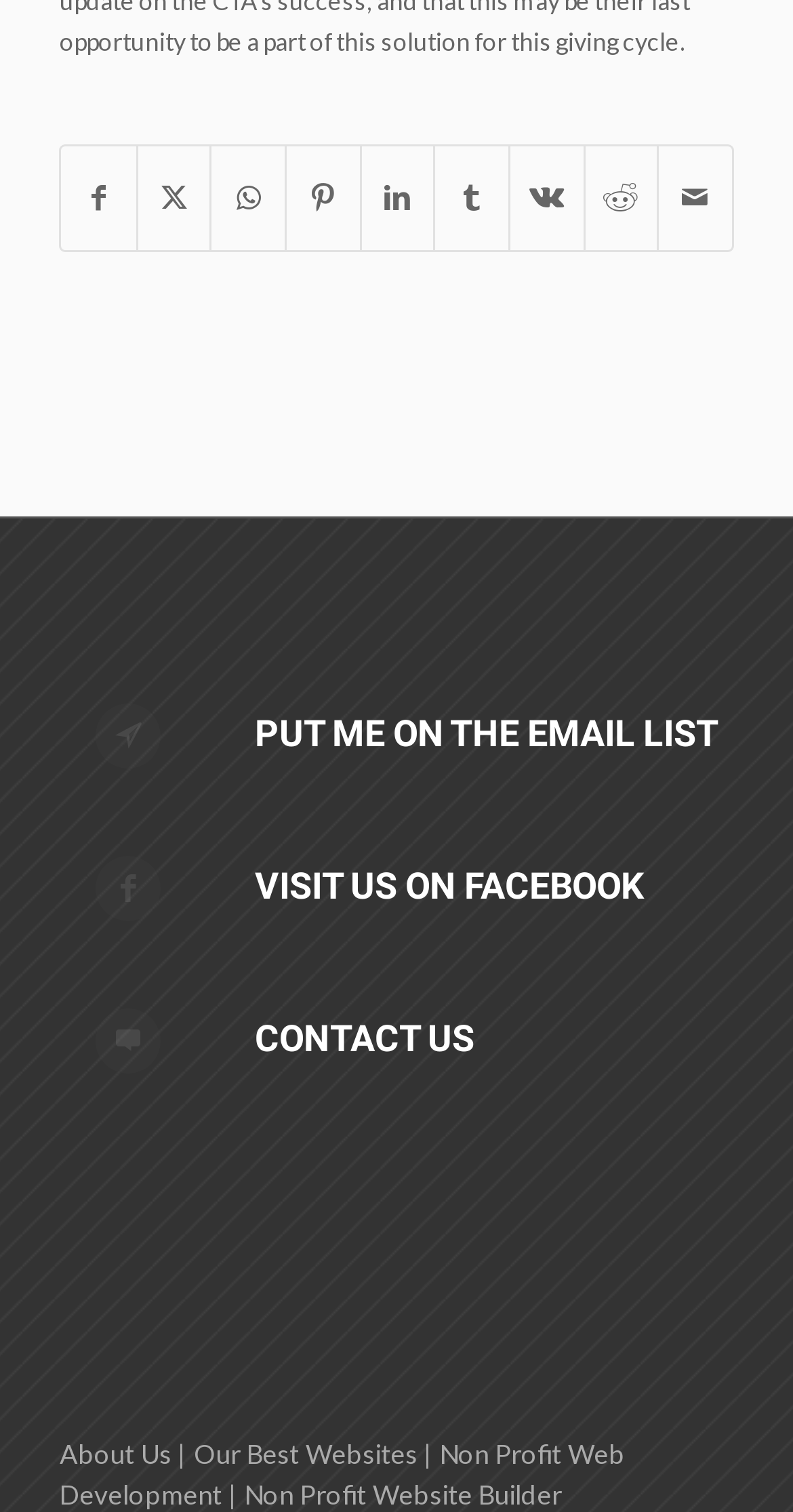Determine the bounding box coordinates of the region to click in order to accomplish the following instruction: "Click on the 'Menu' link". Provide the coordinates as four float numbers between 0 and 1, specifically [left, top, right, bottom].

None